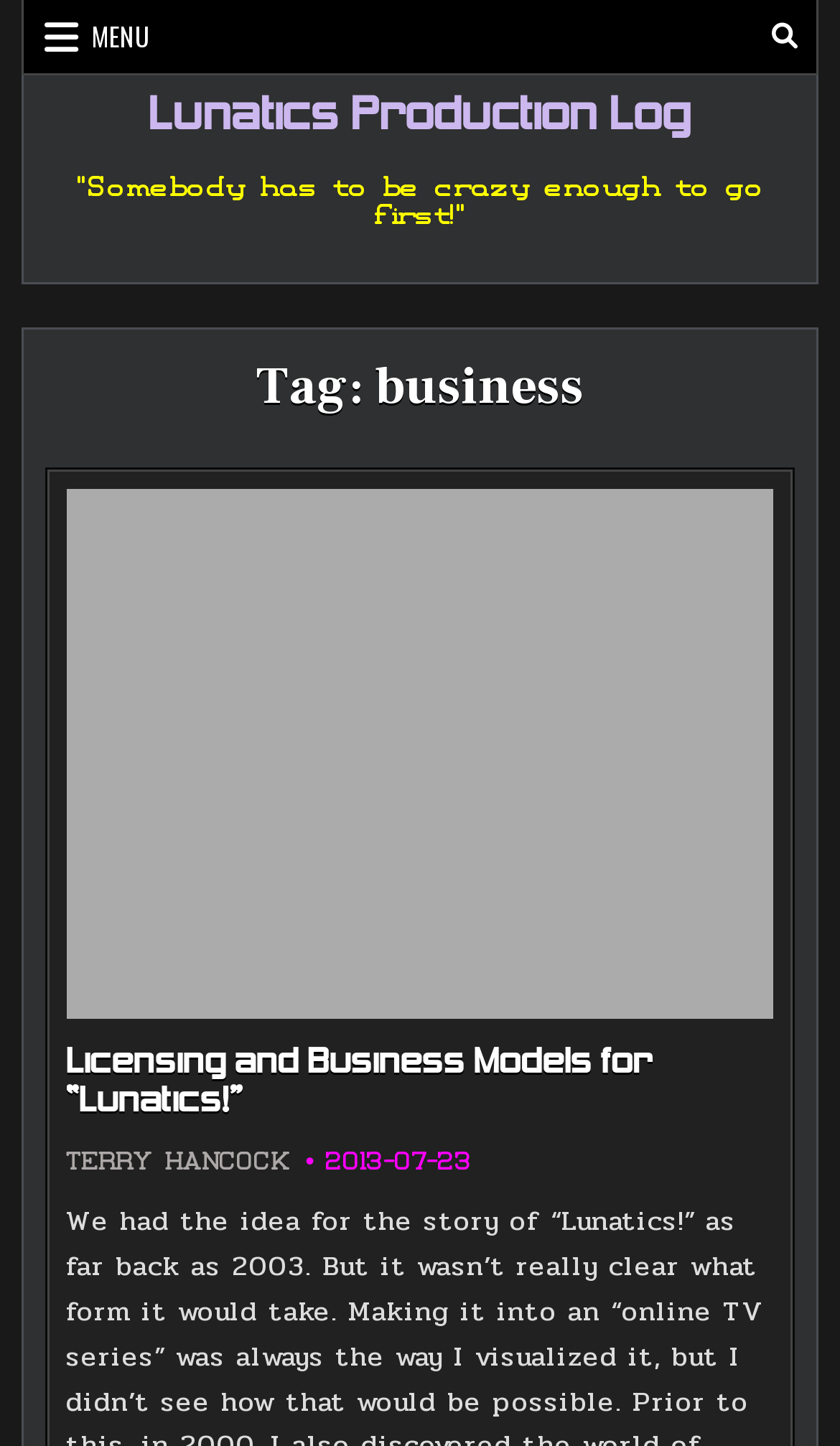Analyze the image and answer the question with as much detail as possible: 
What is the author of the post 'Licensing and Business Models for “Lunatics!”'?

I found the link element with the text 'TERRY HANCOCK' which is located below the link 'Licensing and Business Models for “Lunatics!”'. This element has the bounding box coordinates [0.079, 0.795, 0.343, 0.812].